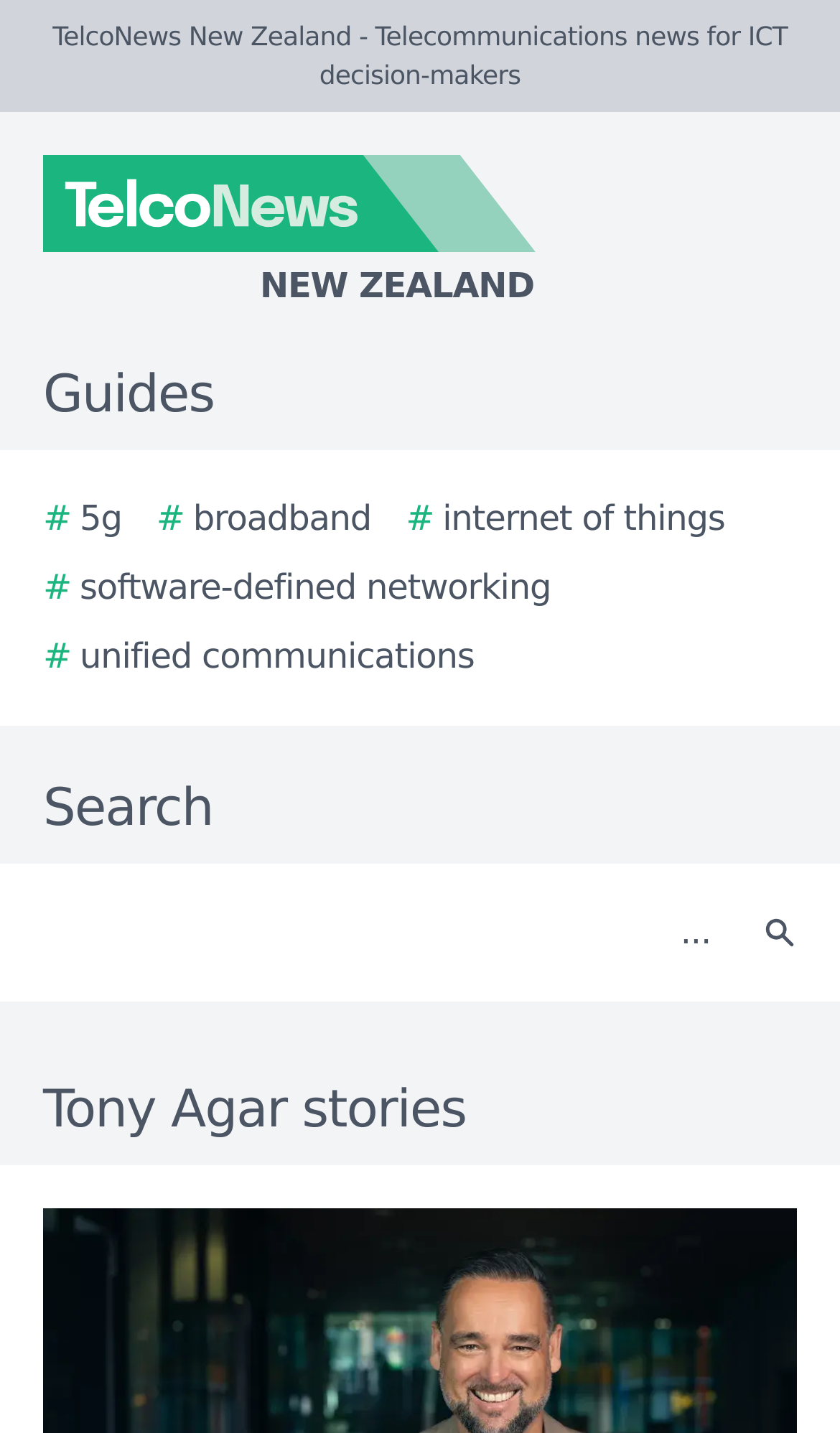Kindly provide the bounding box coordinates of the section you need to click on to fulfill the given instruction: "View Tony Agar stories".

[0.0, 0.747, 1.0, 0.801]